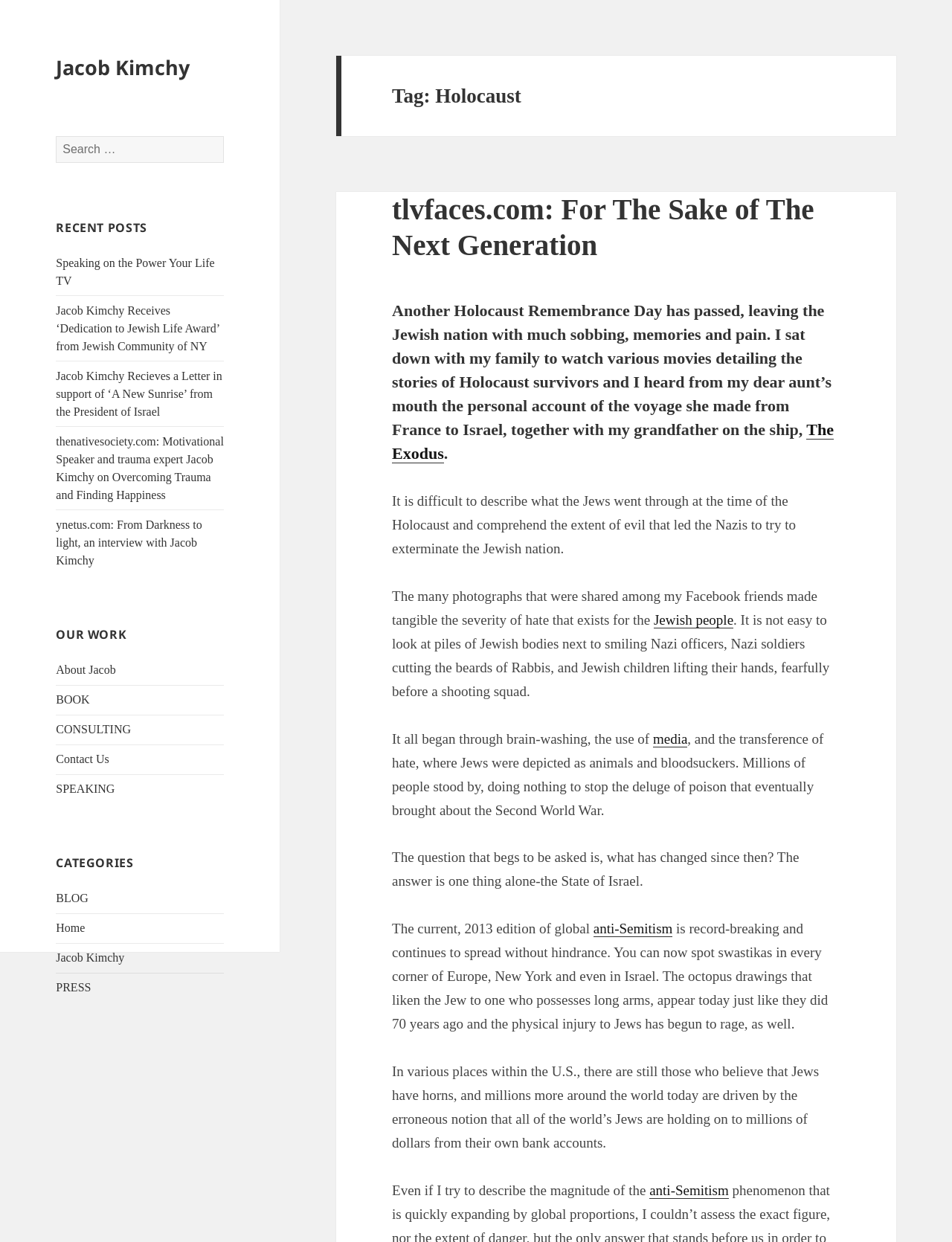Respond to the following question with a brief word or phrase:
What is the topic of the article on the webpage?

Holocaust